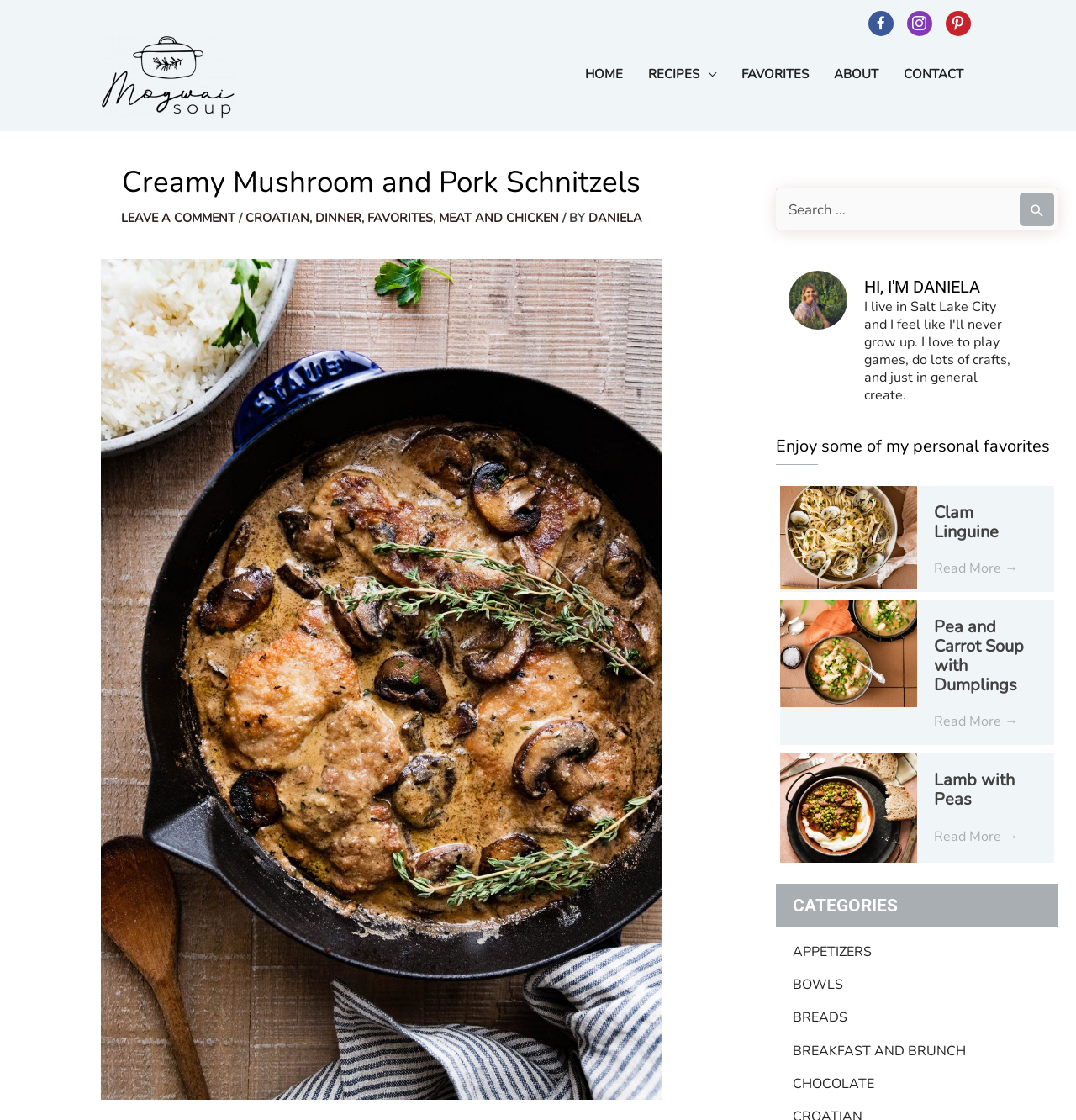What is the purpose of the search bar?
Please answer the question as detailed as possible based on the image.

The search bar is located in the top-right corner of the webpage, and it has a placeholder text 'Search for:'. The purpose of the search bar is to allow users to search for recipes on the blog.